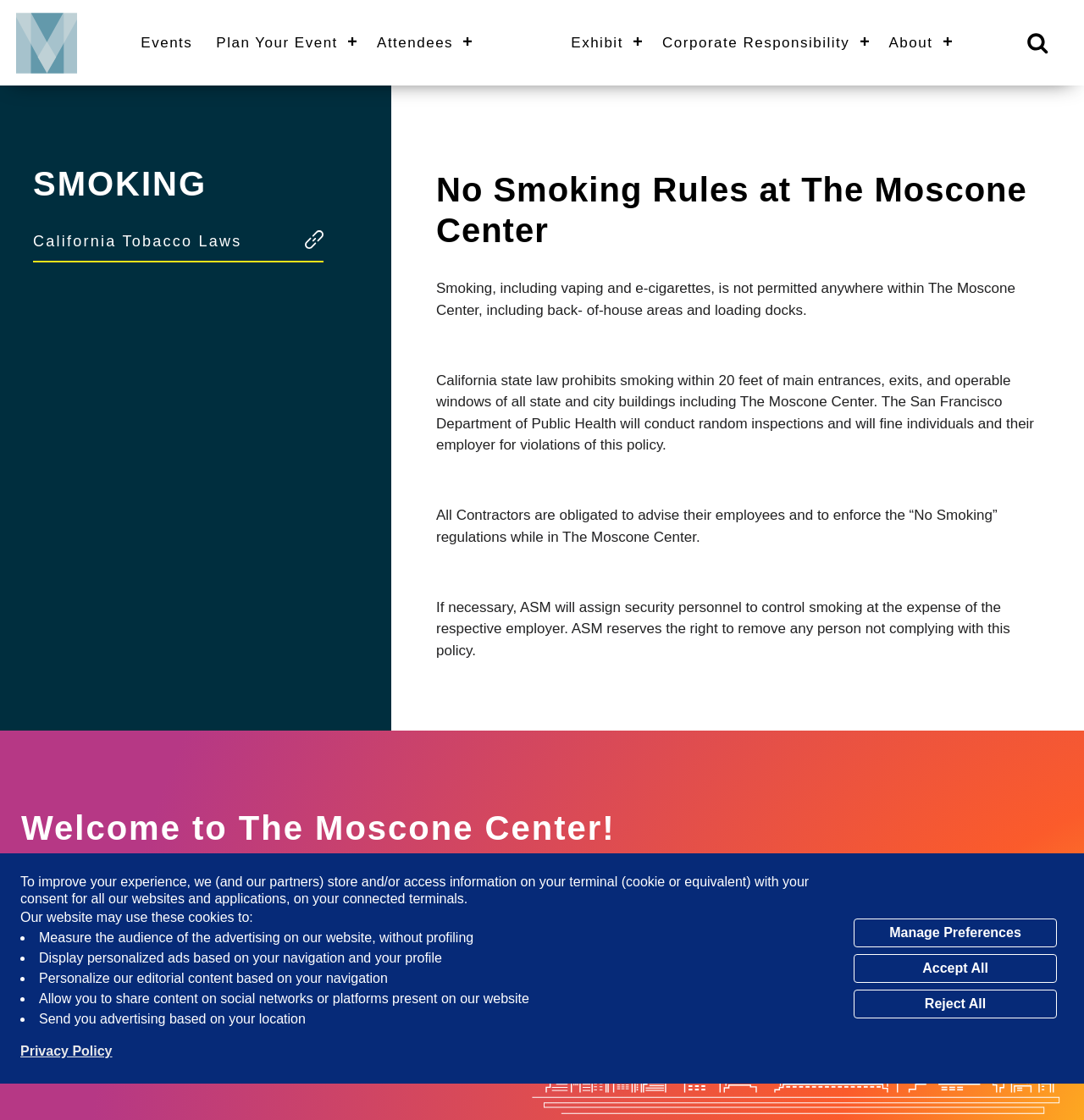Locate the bounding box coordinates of the element I should click to achieve the following instruction: "Click the 'Moscone Center » Home' link".

[0.004, 0.031, 0.071, 0.044]